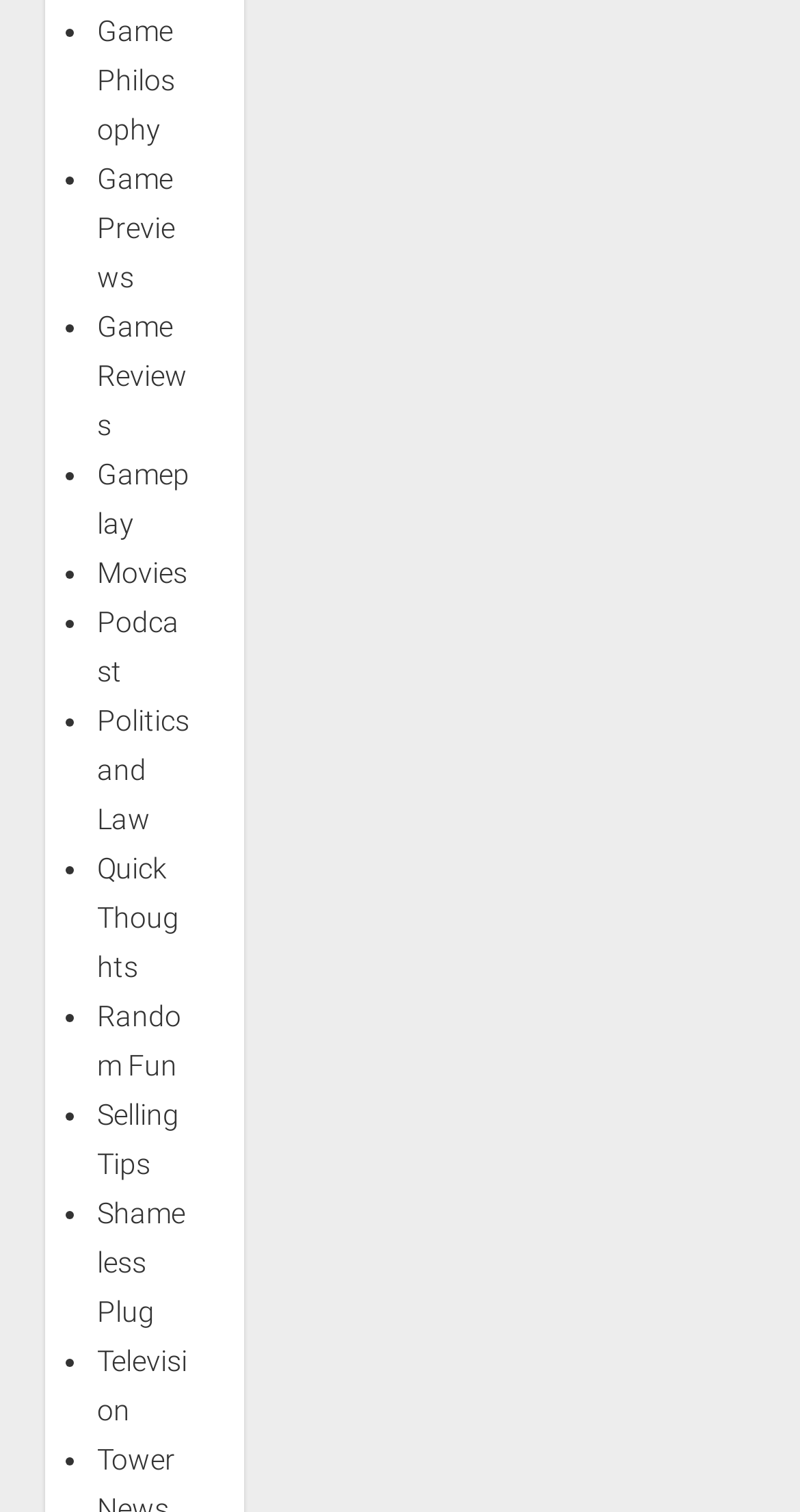How many categories are listed?
Based on the screenshot, respond with a single word or phrase.

15